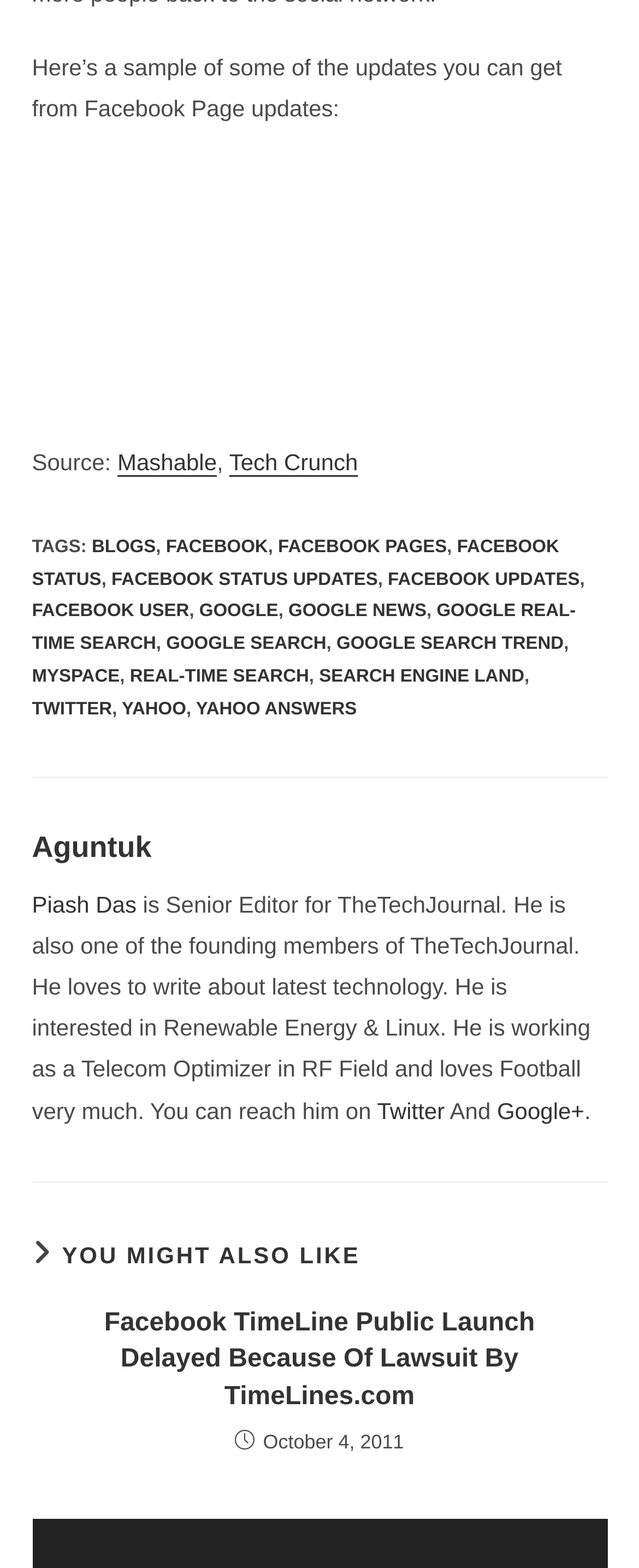Kindly respond to the following question with a single word or a brief phrase: 
What is the name of the Senior Editor for TheTechJournal?

Piash Das